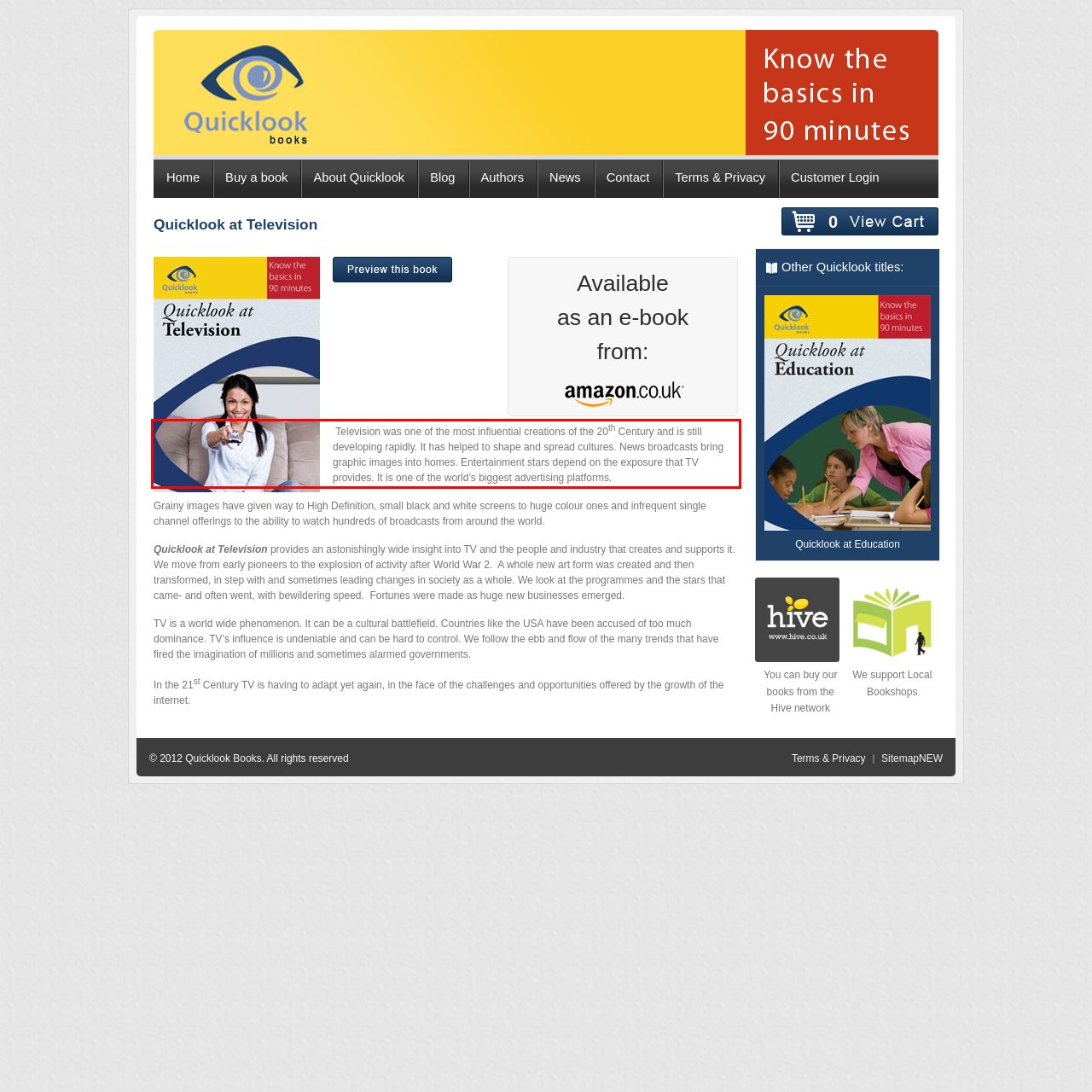Please extract the text content from the UI element enclosed by the red rectangle in the screenshot.

Television was one of the most influential creations of the 20th Century and is still developing rapidly. It has helped to shape and spread cultures. News broadcasts bring graphic images into homes. Entertainment stars depend on the exposure that TV provides. It is one of the world’s biggest advertising platforms.